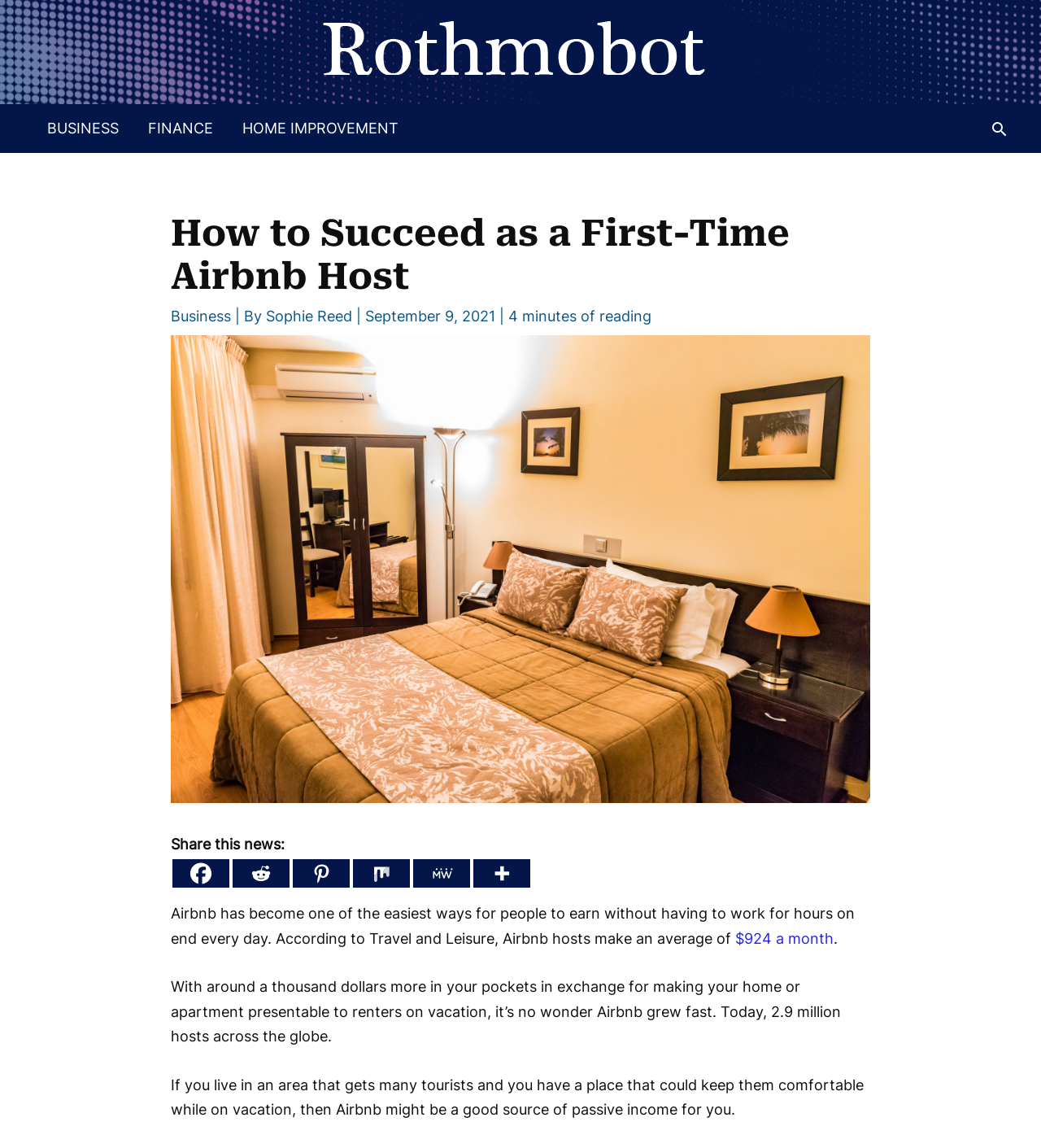Find the bounding box coordinates of the area that needs to be clicked in order to achieve the following instruction: "Search using the search icon". The coordinates should be specified as four float numbers between 0 and 1, i.e., [left, top, right, bottom].

[0.951, 0.104, 0.969, 0.12]